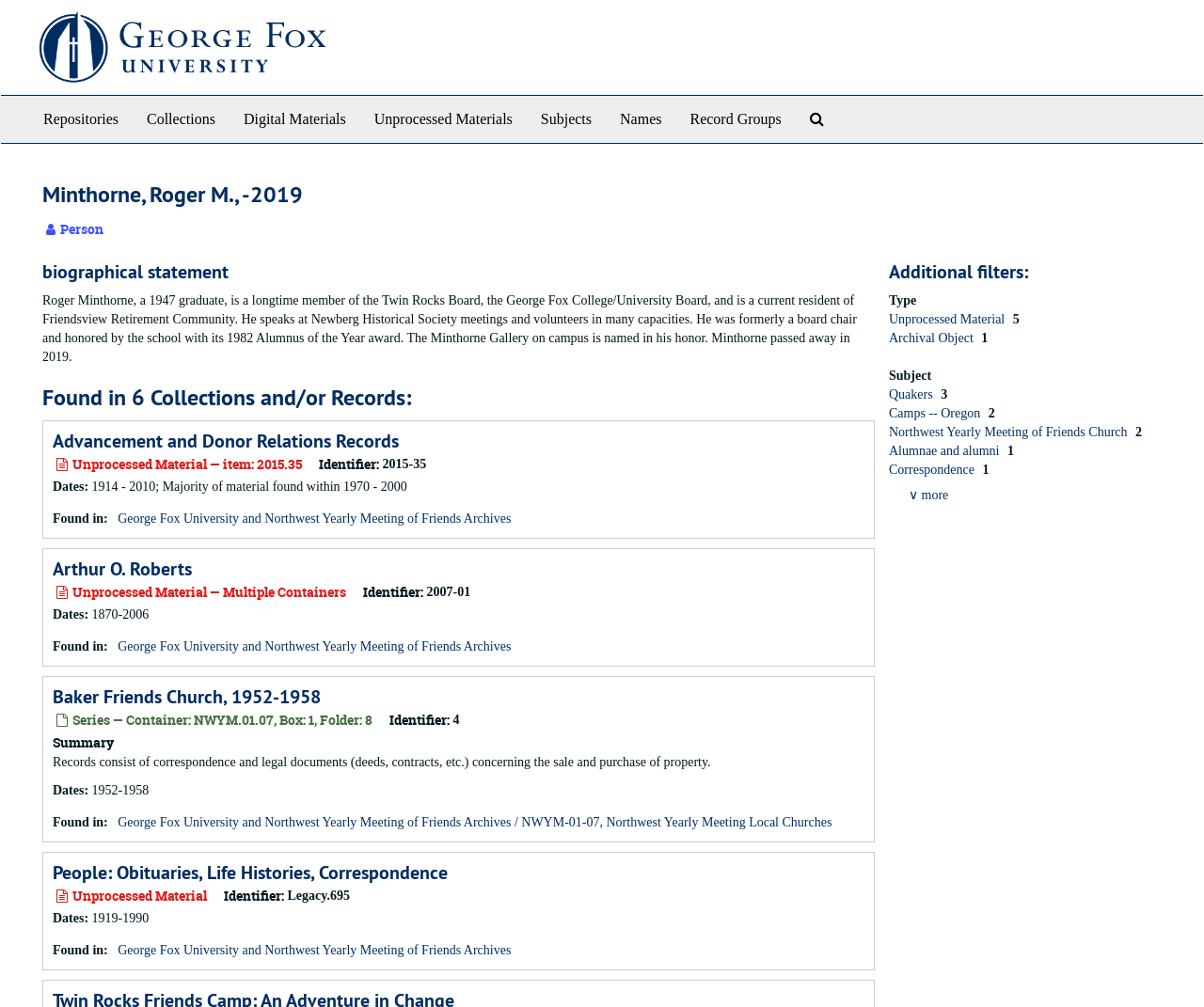Offer a detailed explanation of the webpage layout and contents.

This webpage is about Roger M. Minthorne, a 1947 graduate of George Fox University, who passed away in 2019. At the top of the page, there is a navigation bar with links to "Repositories", "Collections", "Digital Materials", "Unprocessed Materials", "Subjects", "Names", "Record Groups", and "Search The Archives". Below the navigation bar, there is a heading with Minthorne's name and a brief description of him as a longtime member of the Twin Rocks Board and the George Fox College/University Board.

The main content of the page is divided into sections, each with a heading. The first section is a biographical statement about Minthorne, which describes his achievements and honors. The second section lists six collections and/or records related to Minthorne, each with a link to more information. The third section provides details about the collections, including identifiers, dates, and descriptions.

There are several links to other archives and collections throughout the page, including the George Fox University and Northwest Yearly Meeting of Friends Archives. The page also includes a section with additional filters, which allows users to narrow down their search by type, subject, and other criteria.

Overall, the webpage provides a detailed biography of Roger M. Minthorne and offers access to related archival materials and collections.